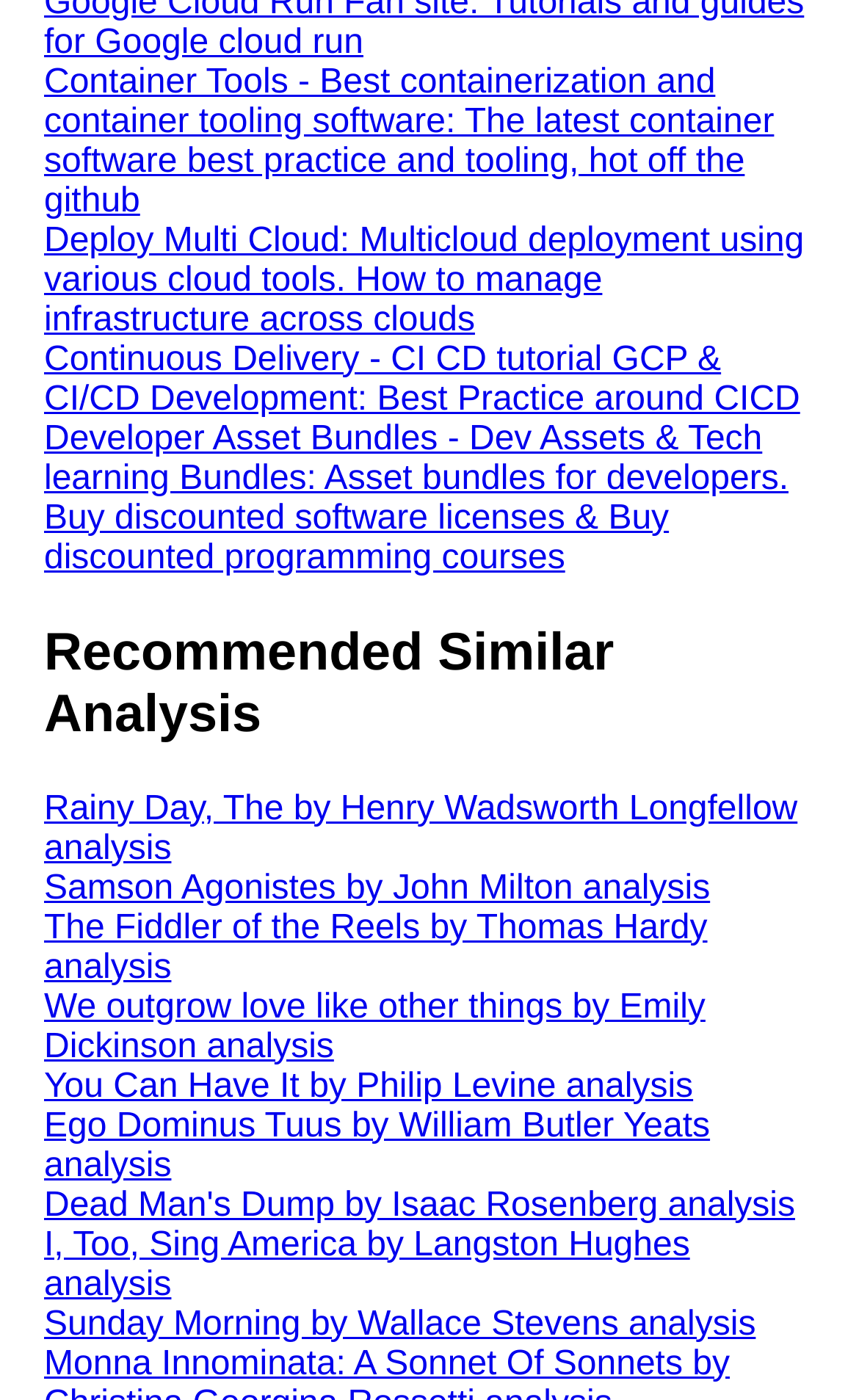Please respond to the question with a concise word or phrase:
What is the title of the poem analyzed in the last link?

Sunday Morning